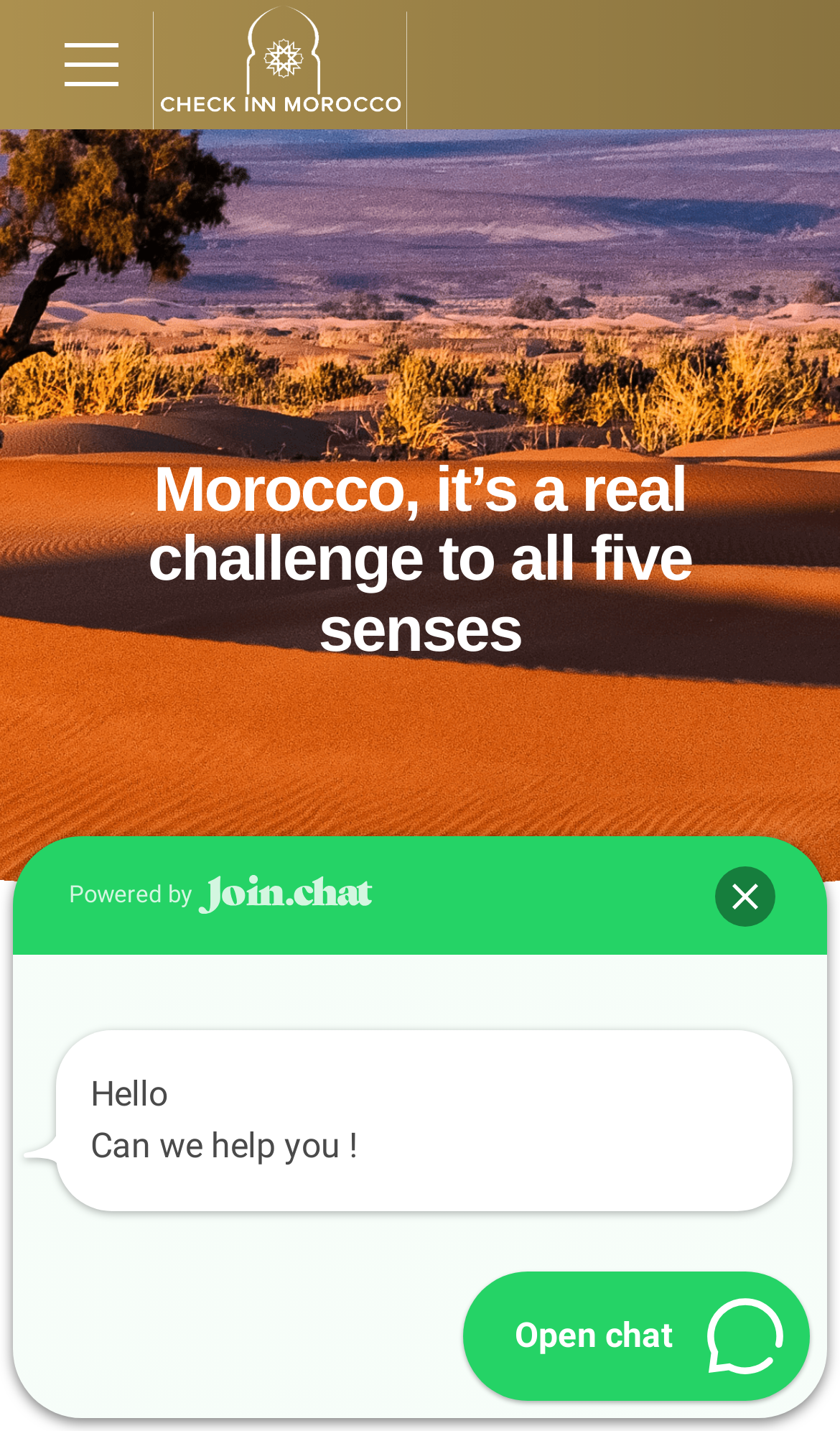What is the name of the company powering the chat?
Look at the image and answer the question with a single word or phrase.

Joinchat